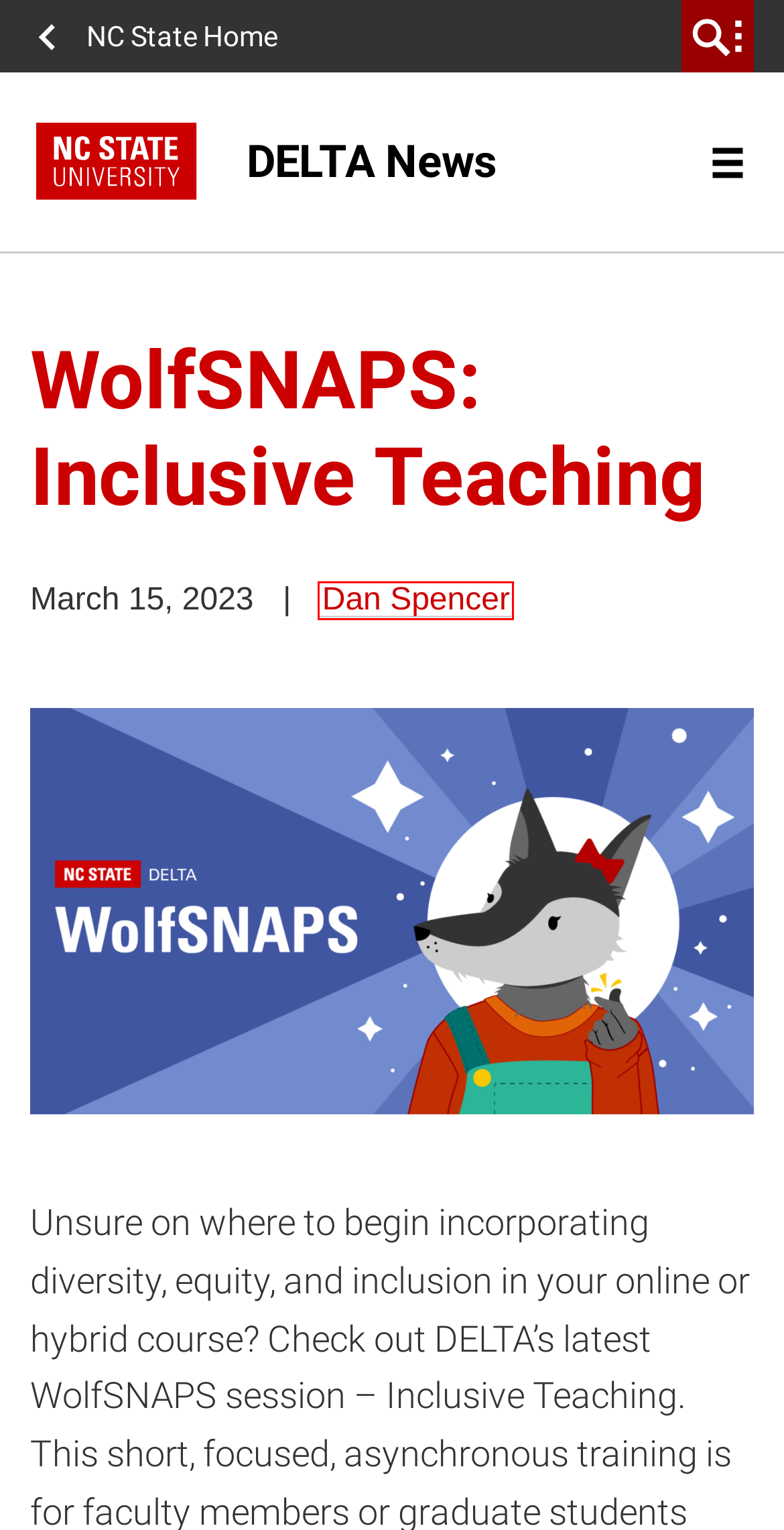You are provided a screenshot of a webpage featuring a red bounding box around a UI element. Choose the webpage description that most accurately represents the new webpage after clicking the element within the red bounding box. Here are the candidates:
A. Dan Spencer | DELTA News
B. NC State Online and Distance Education
C. Latest News | DELTA News
D. diversity | DELTA News
E. Newswire | DELTA News
F. NC State University
G. Workshops | NC State DELTA
H. DELTA News

A